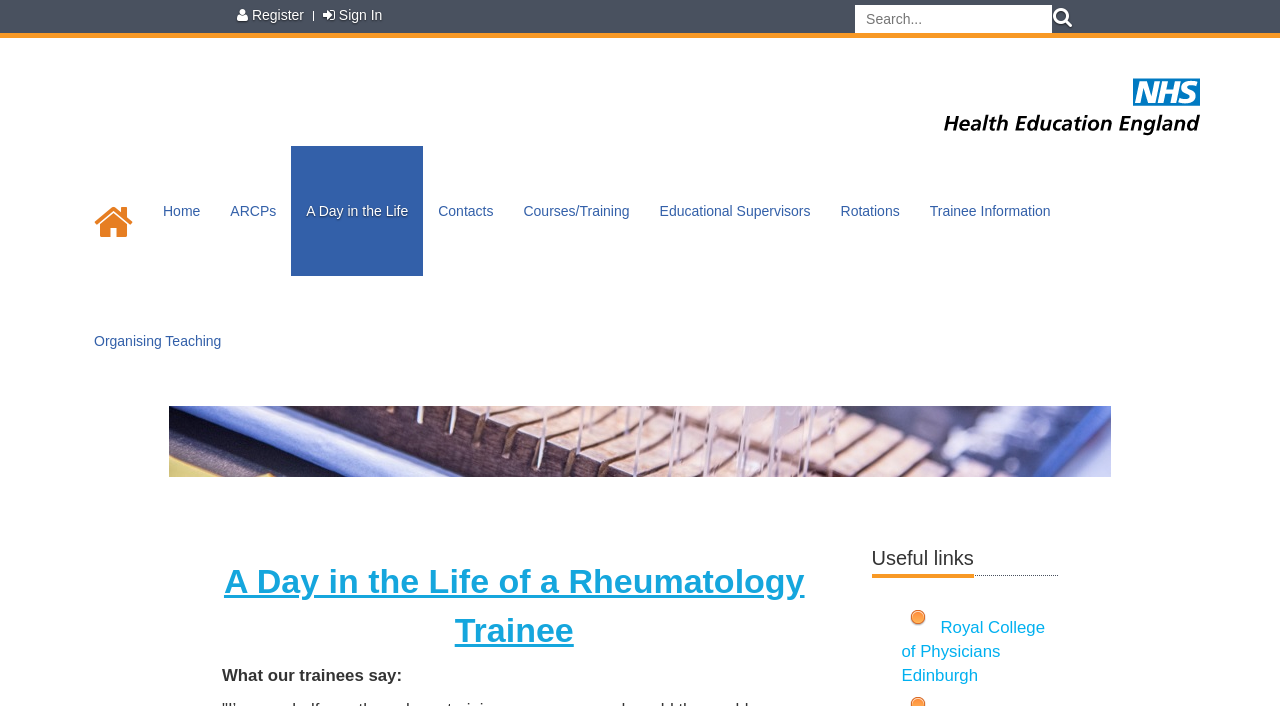Identify the bounding box coordinates of the region that needs to be clicked to carry out this instruction: "view A Day in the Life page". Provide these coordinates as four float numbers ranging from 0 to 1, i.e., [left, top, right, bottom].

[0.228, 0.207, 0.331, 0.391]